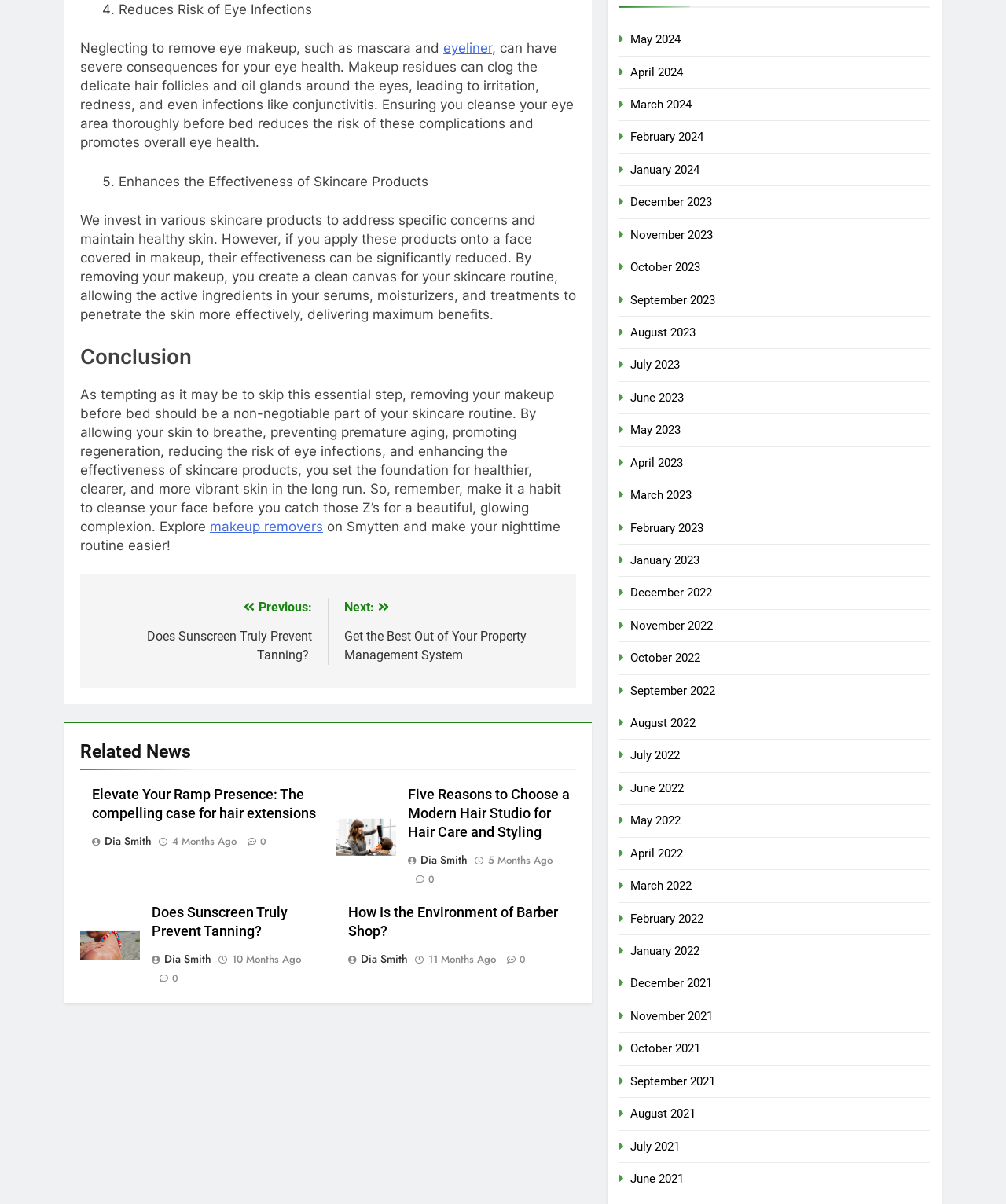Provide the bounding box coordinates of the area you need to click to execute the following instruction: "Read the article 'Five Reasons to Choose a Modern Hair Studio for Hair Care and Styling'".

[0.405, 0.653, 0.573, 0.7]